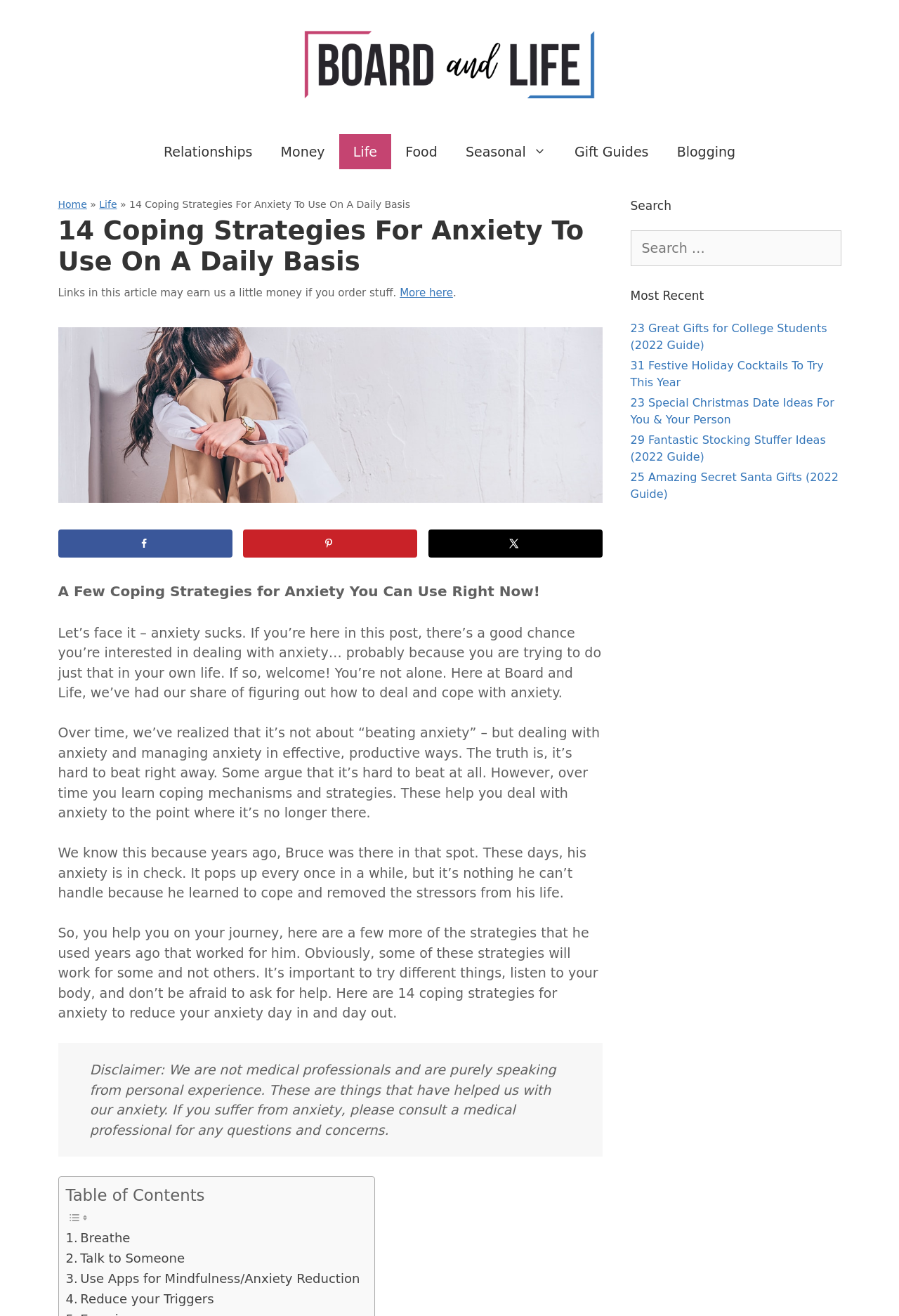Can you pinpoint the bounding box coordinates for the clickable element required for this instruction: "Click on the 'Home' link"? The coordinates should be four float numbers between 0 and 1, i.e., [left, top, right, bottom].

[0.064, 0.151, 0.097, 0.159]